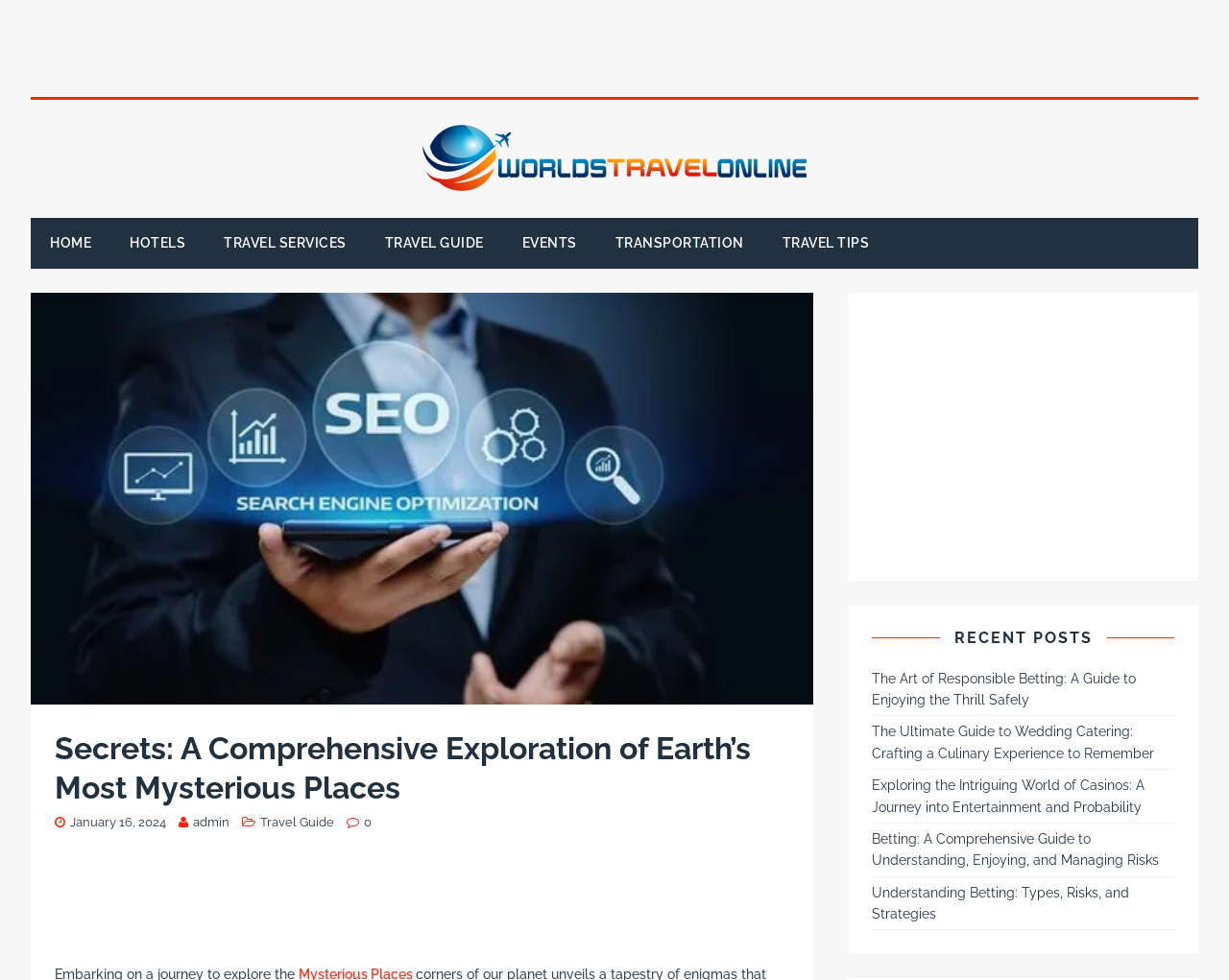Answer the following query with a single word or phrase:
What is the date of the latest article?

January 16, 2024